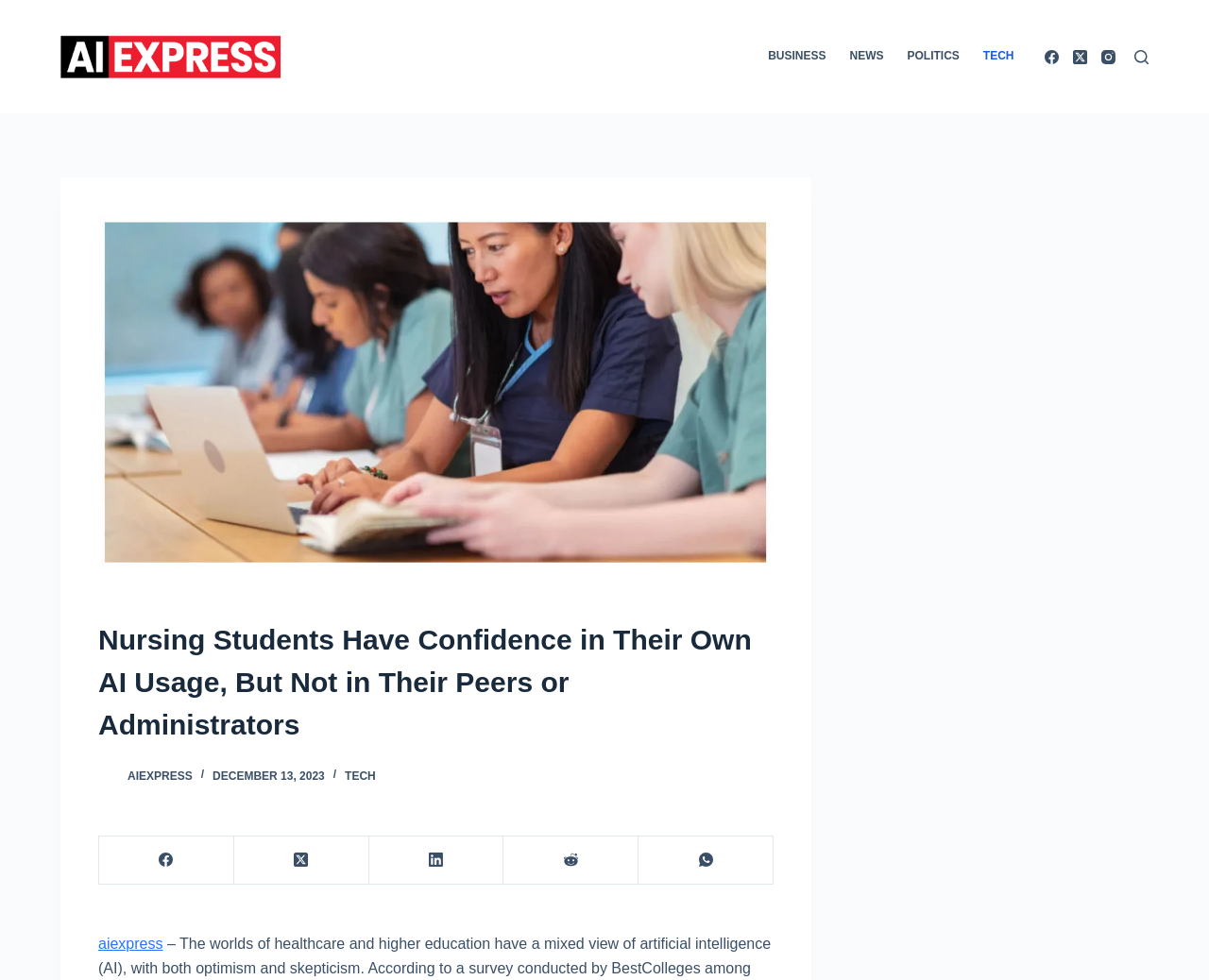What is the date of the current article?
Please look at the screenshot and answer using one word or phrase.

DECEMBER 13, 2023